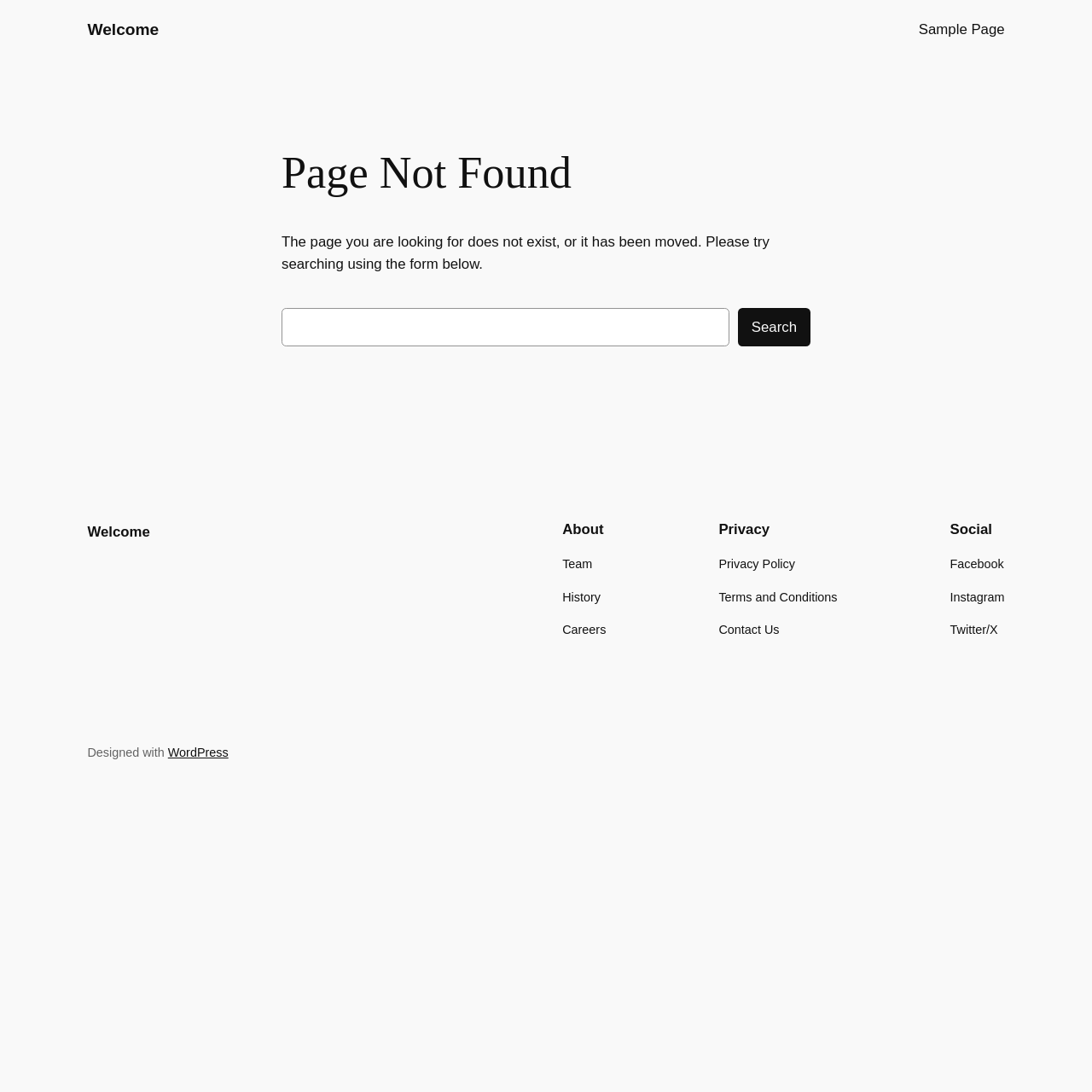Could you highlight the region that needs to be clicked to execute the instruction: "Click on the Twitter link"?

None